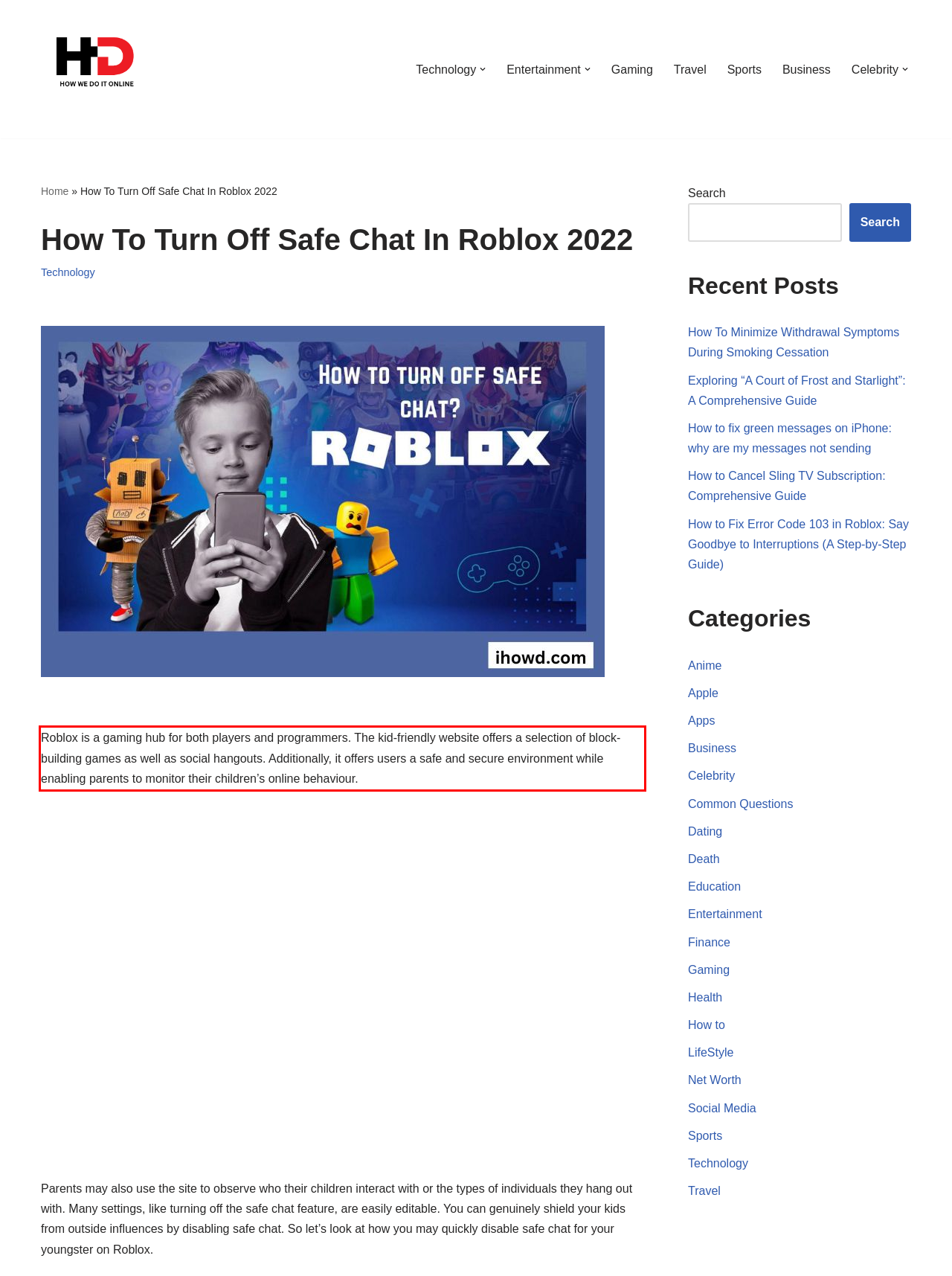Examine the screenshot of the webpage, locate the red bounding box, and perform OCR to extract the text contained within it.

Roblox is a gaming hub for both players and programmers. The kid-friendly website offers a selection of block-building games as well as social hangouts. Additionally, it offers users a safe and secure environment while enabling parents to monitor their children’s online behaviour.